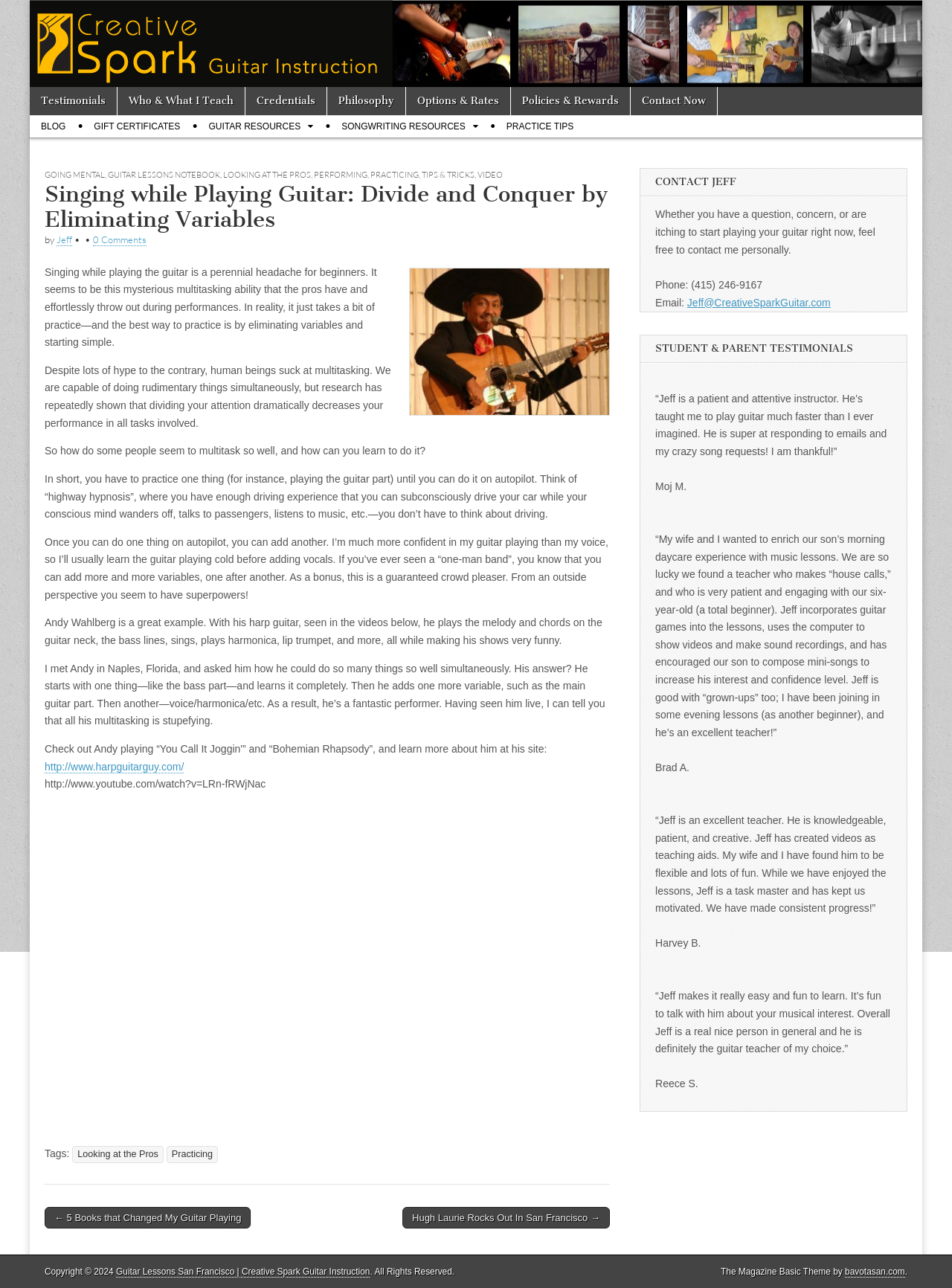Find and specify the bounding box coordinates that correspond to the clickable region for the instruction: "Click the 'Contact Now' link".

[0.662, 0.068, 0.753, 0.089]